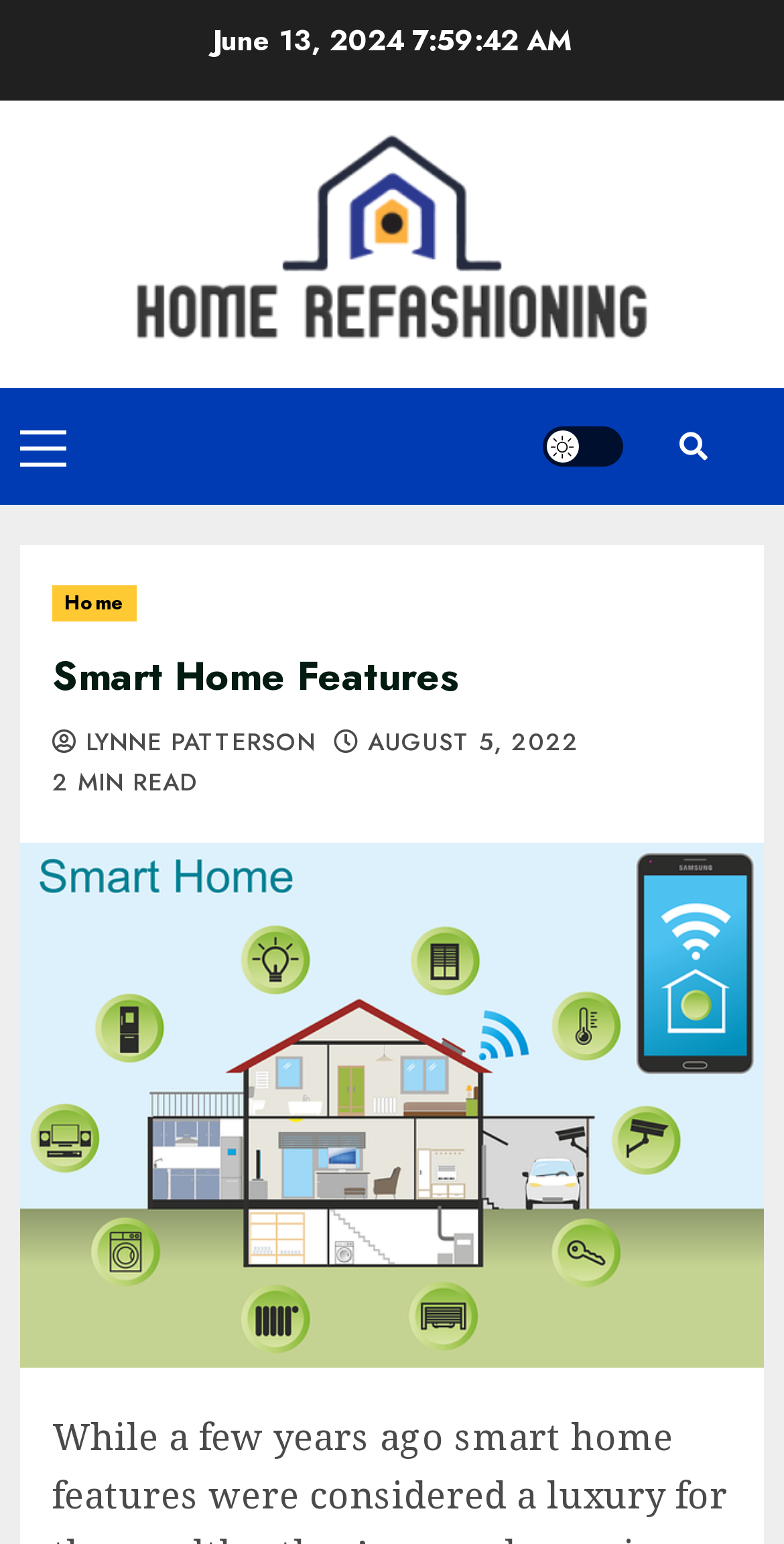What is the primary menu item?
Provide an in-depth answer to the question, covering all aspects.

I found the primary menu item by looking at the link element that says 'Home' which is located inside the generic element with the description 'primary-menu'.